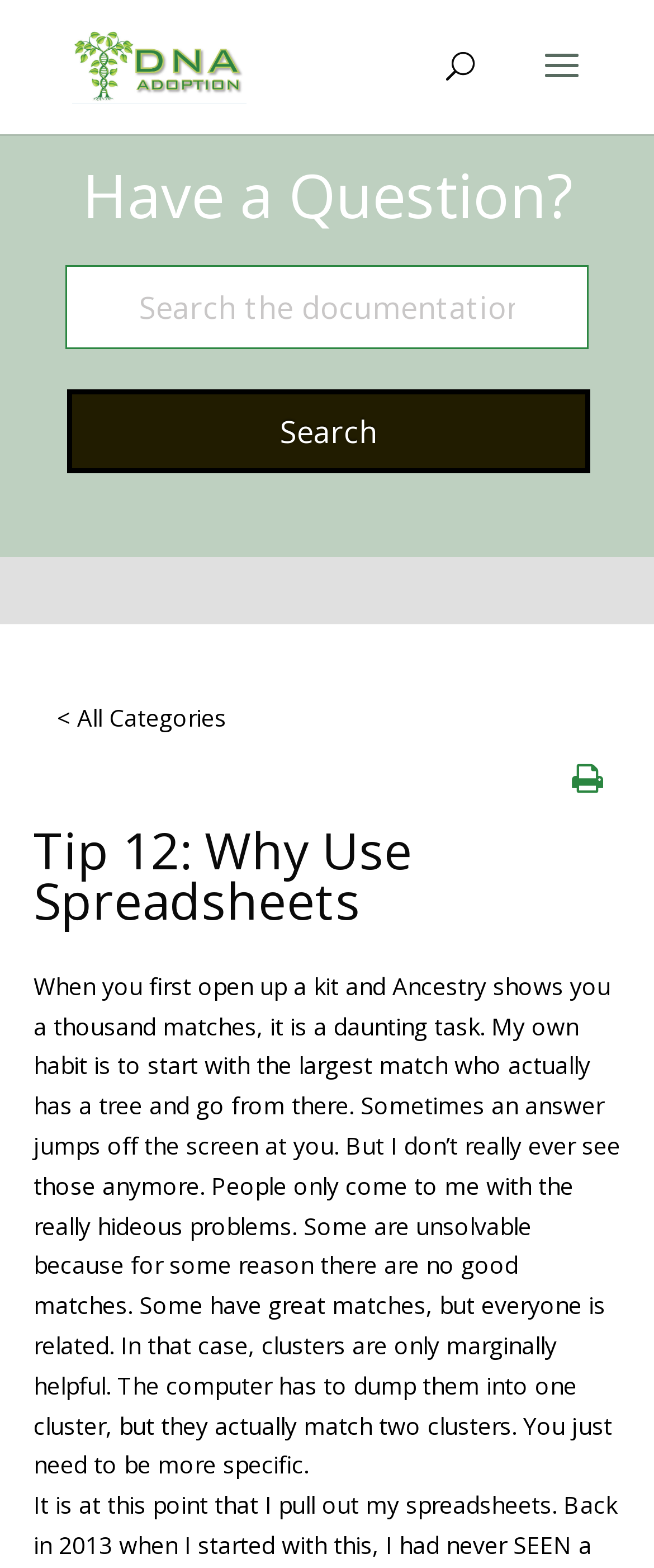Identify the bounding box for the described UI element. Provide the coordinates in (top-left x, top-left y, bottom-right x, bottom-right y) format with values ranging from 0 to 1: alt="DNAAdoption"

[0.11, 0.031, 0.377, 0.051]